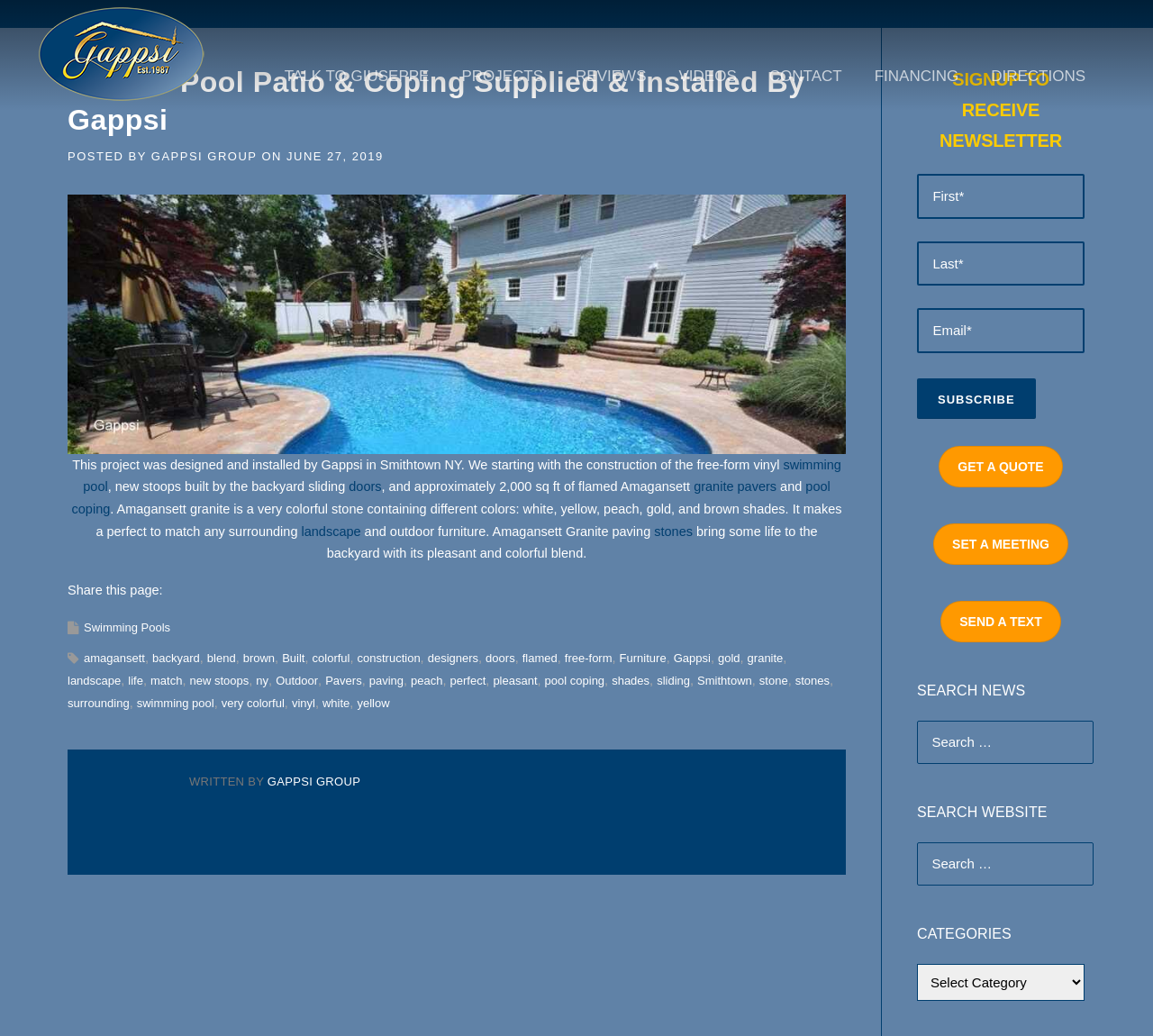Find and extract the text of the primary heading on the webpage.

Granite Pool Patio & Coping Supplied & Installed By Gappsi